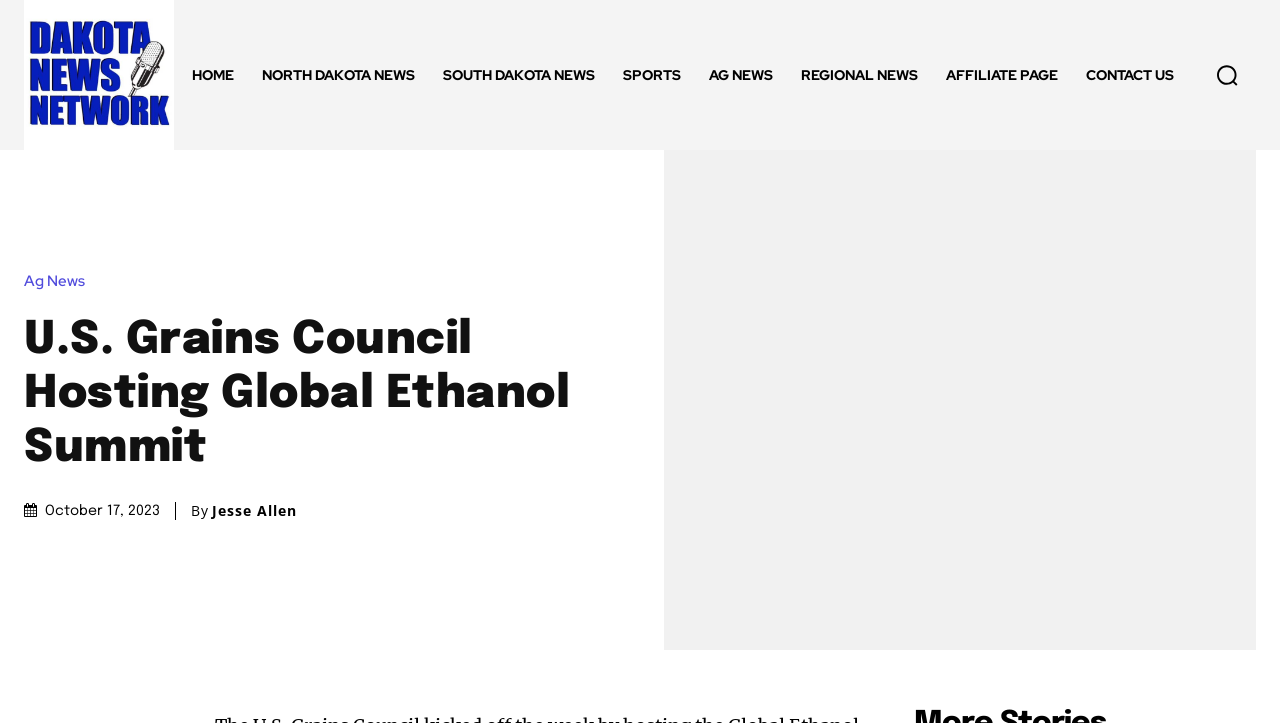Locate the bounding box coordinates of the element's region that should be clicked to carry out the following instruction: "Click the Home link". The coordinates need to be four float numbers between 0 and 1, i.e., [left, top, right, bottom].

None